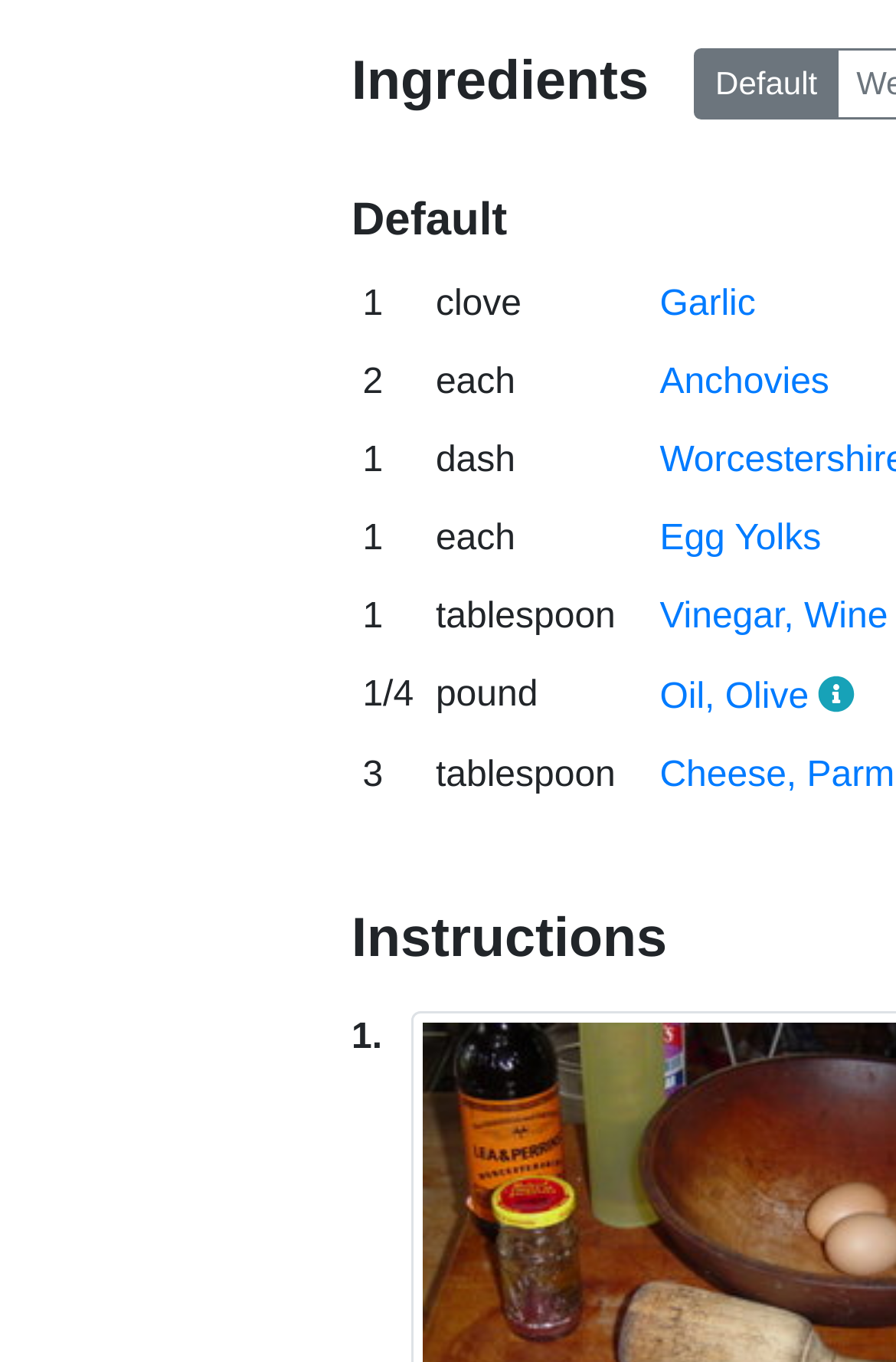Point out the bounding box coordinates of the section to click in order to follow this instruction: "Click on the 'Vinegar, Wine' link".

[0.736, 0.438, 0.991, 0.467]